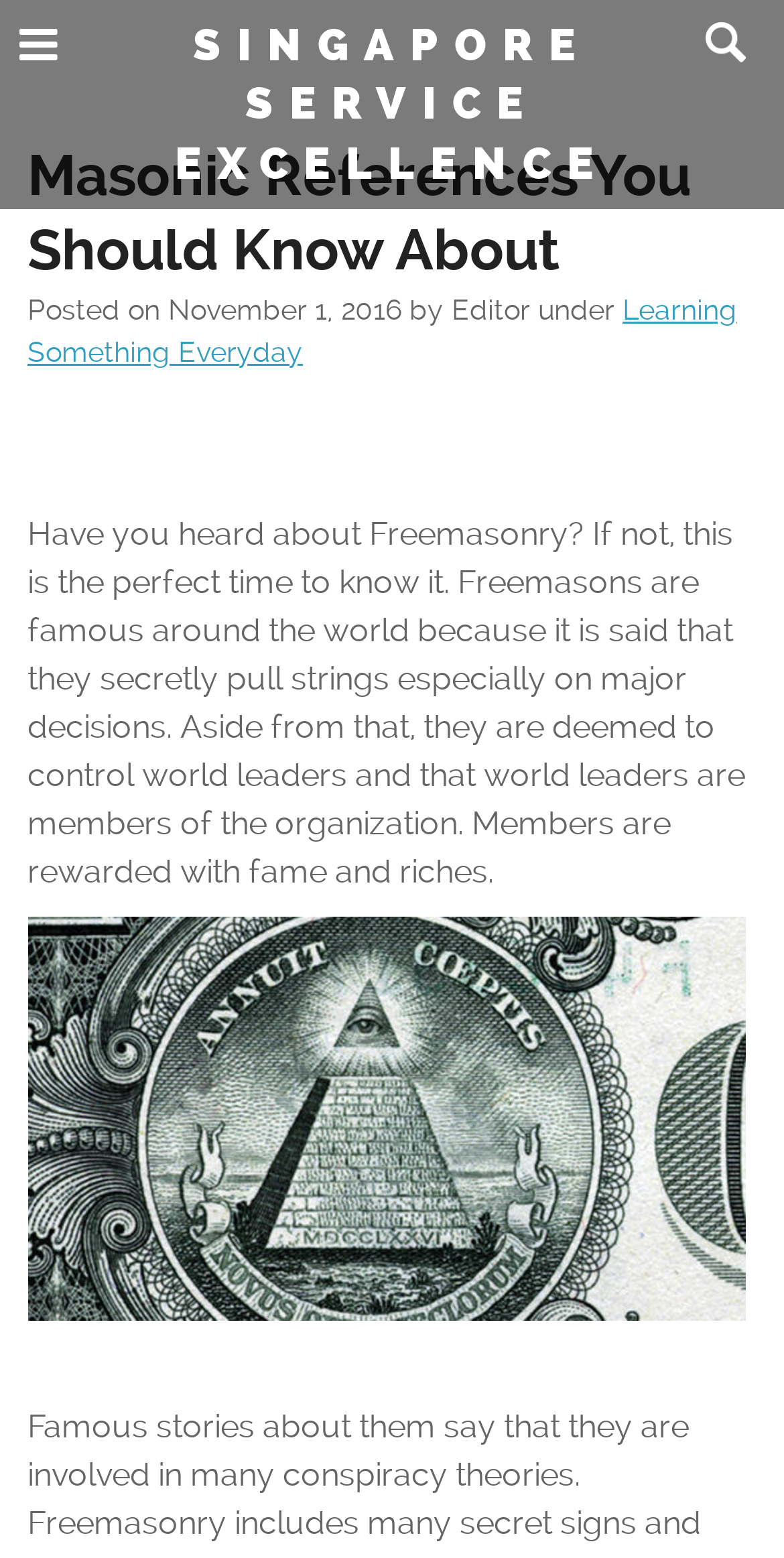Predict the bounding box of the UI element based on this description: "name="s" placeholder="Search:" title="Search for:"".

[0.888, 0.013, 0.975, 0.044]